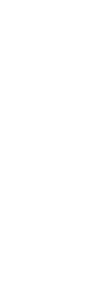Based on the image, give a detailed response to the question: What category does the Cartooni Effect app belong to?

The caption explicitly states that the app is part of the photography category, indicating that its primary function is related to image editing and enhancement.